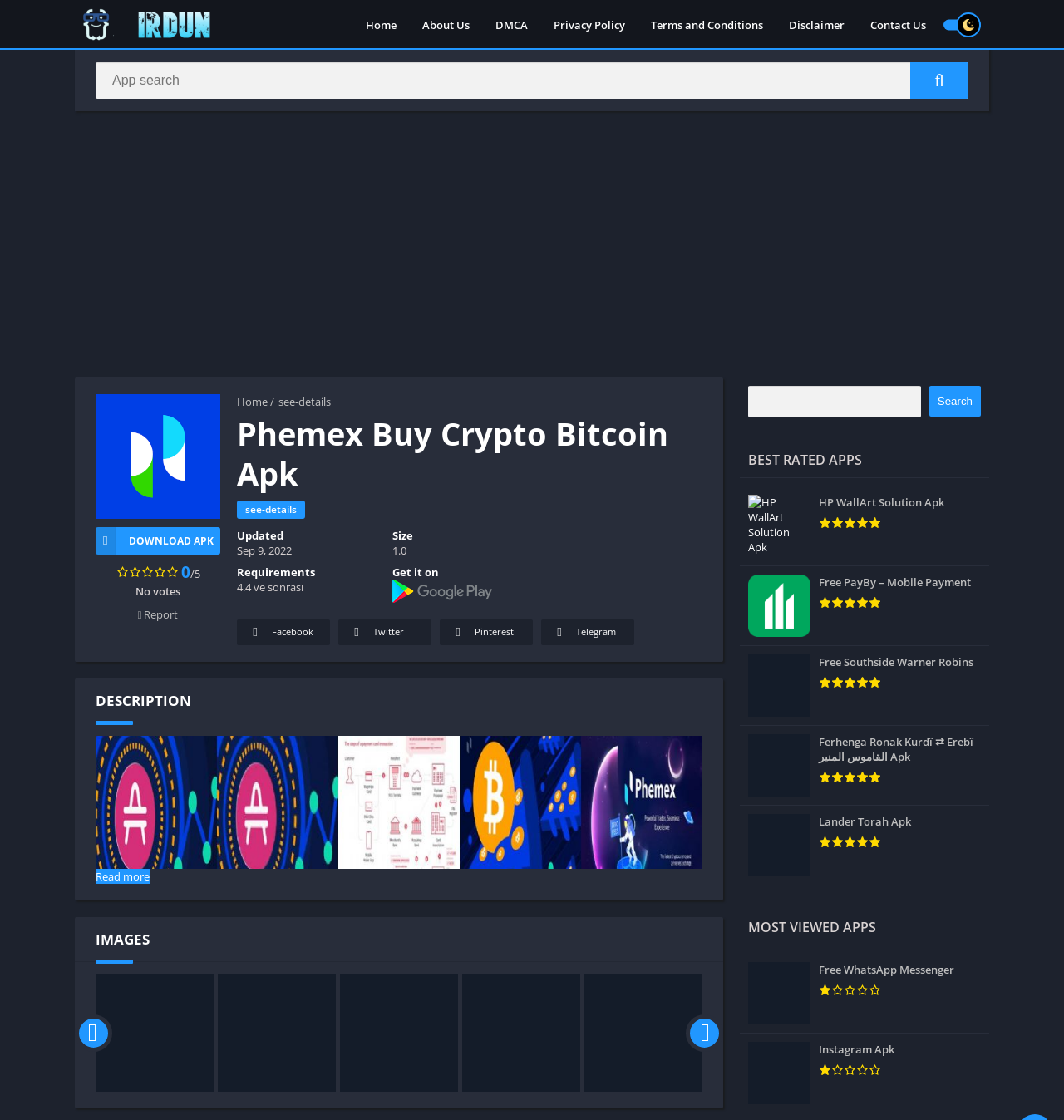Locate the UI element described by Lander Torah Apk and provide its bounding box coordinates. Use the format (top-left x, top-left y, bottom-right x, bottom-right y) with all values as floating point numbers between 0 and 1.

[0.695, 0.497, 0.93, 0.567]